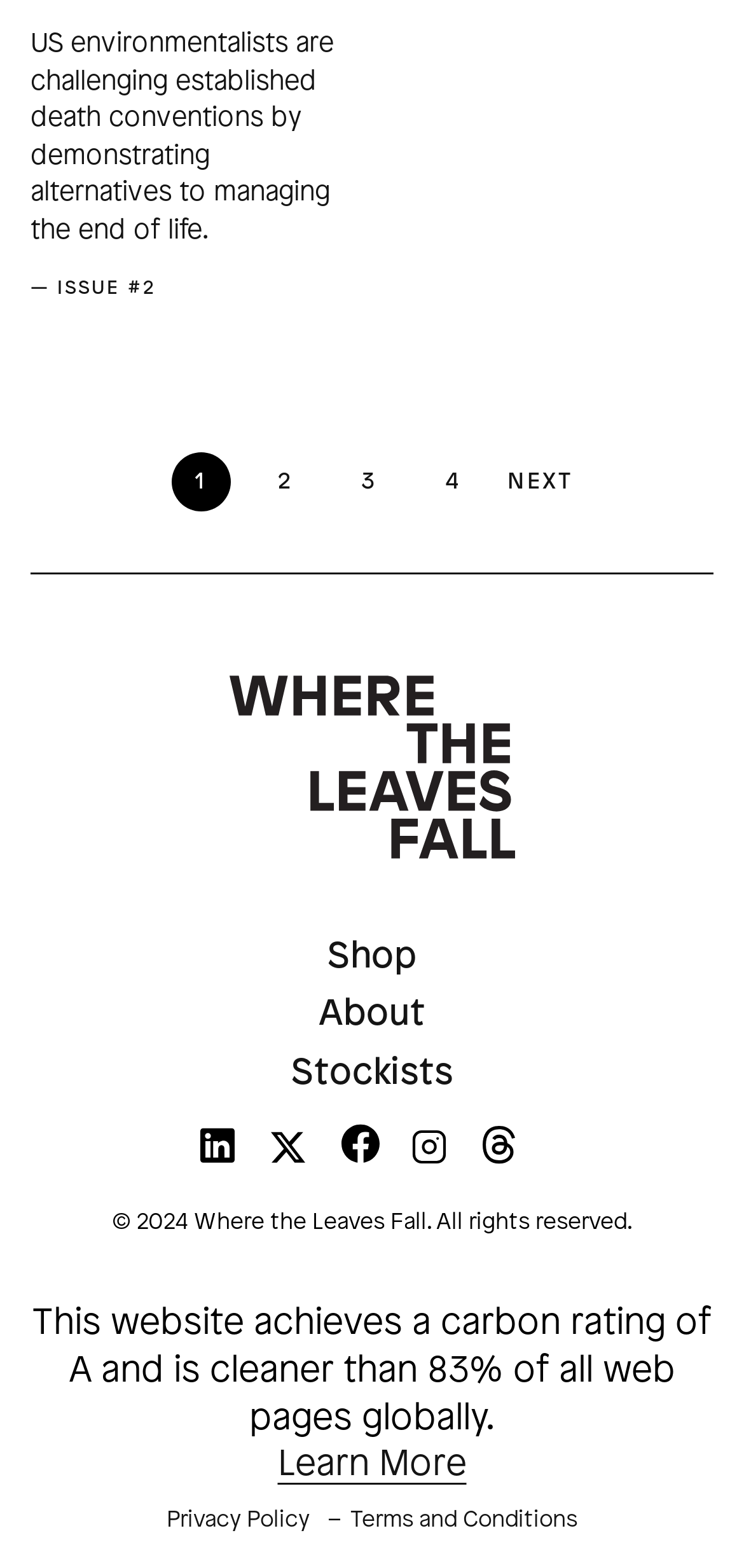Could you highlight the region that needs to be clicked to execute the instruction: "Click on Mobile Networks"?

None